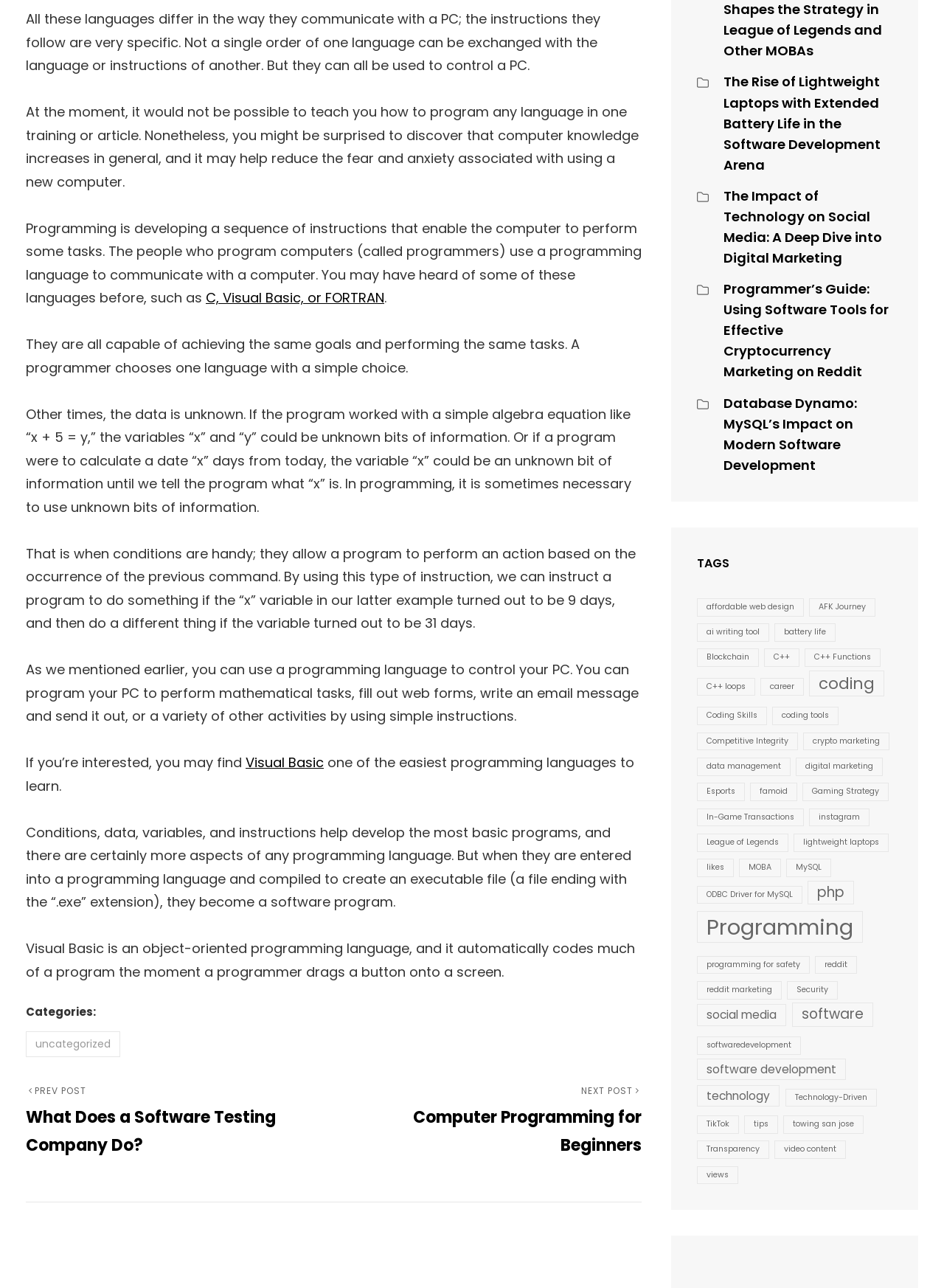Determine the bounding box coordinates for the area that needs to be clicked to fulfill this task: "Read the 'Post navigation' section". The coordinates must be given as four float numbers between 0 and 1, i.e., [left, top, right, bottom].

[0.027, 0.841, 0.68, 0.933]